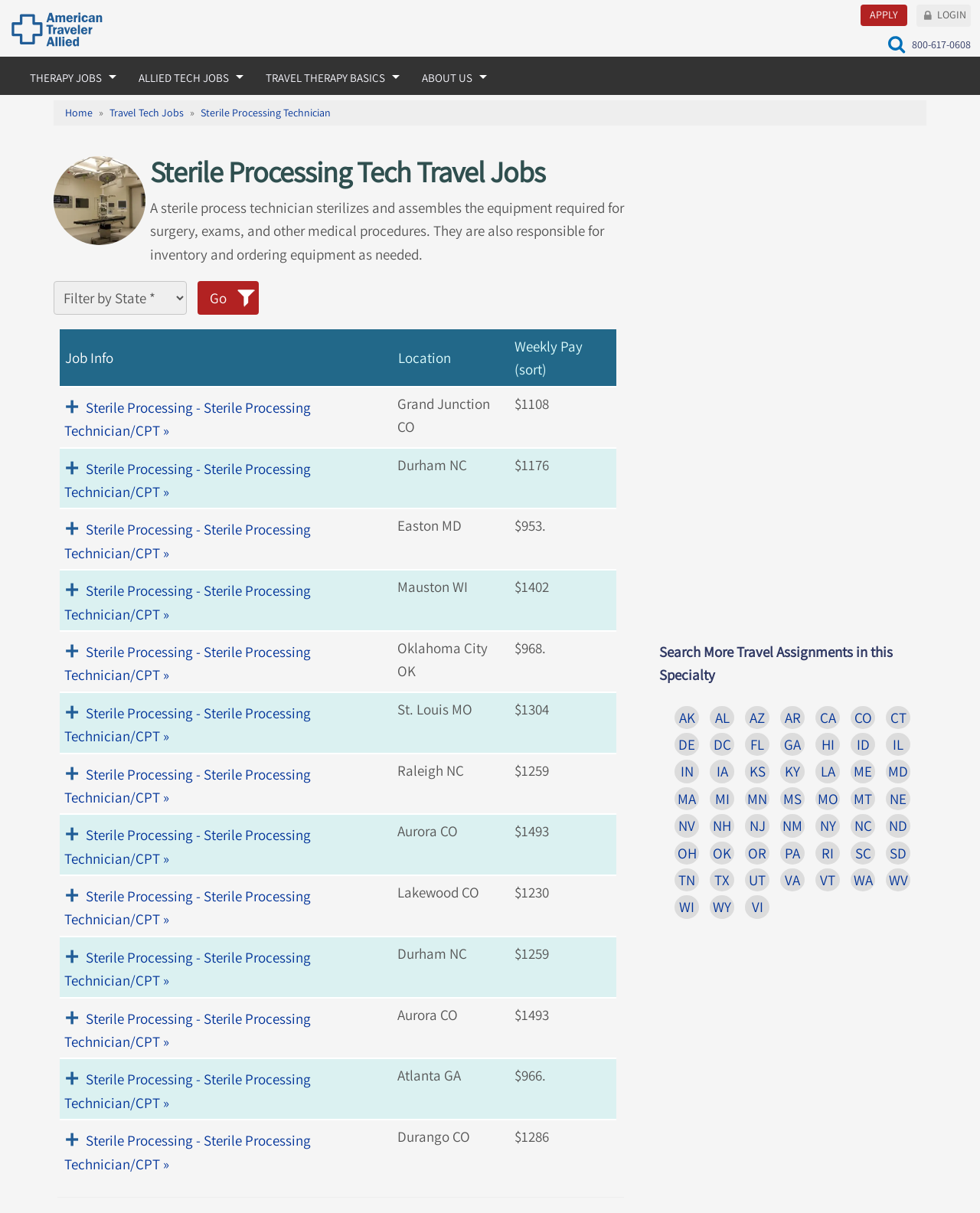Please mark the clickable region by giving the bounding box coordinates needed to complete this instruction: "Click on the 'Facebook' link".

None